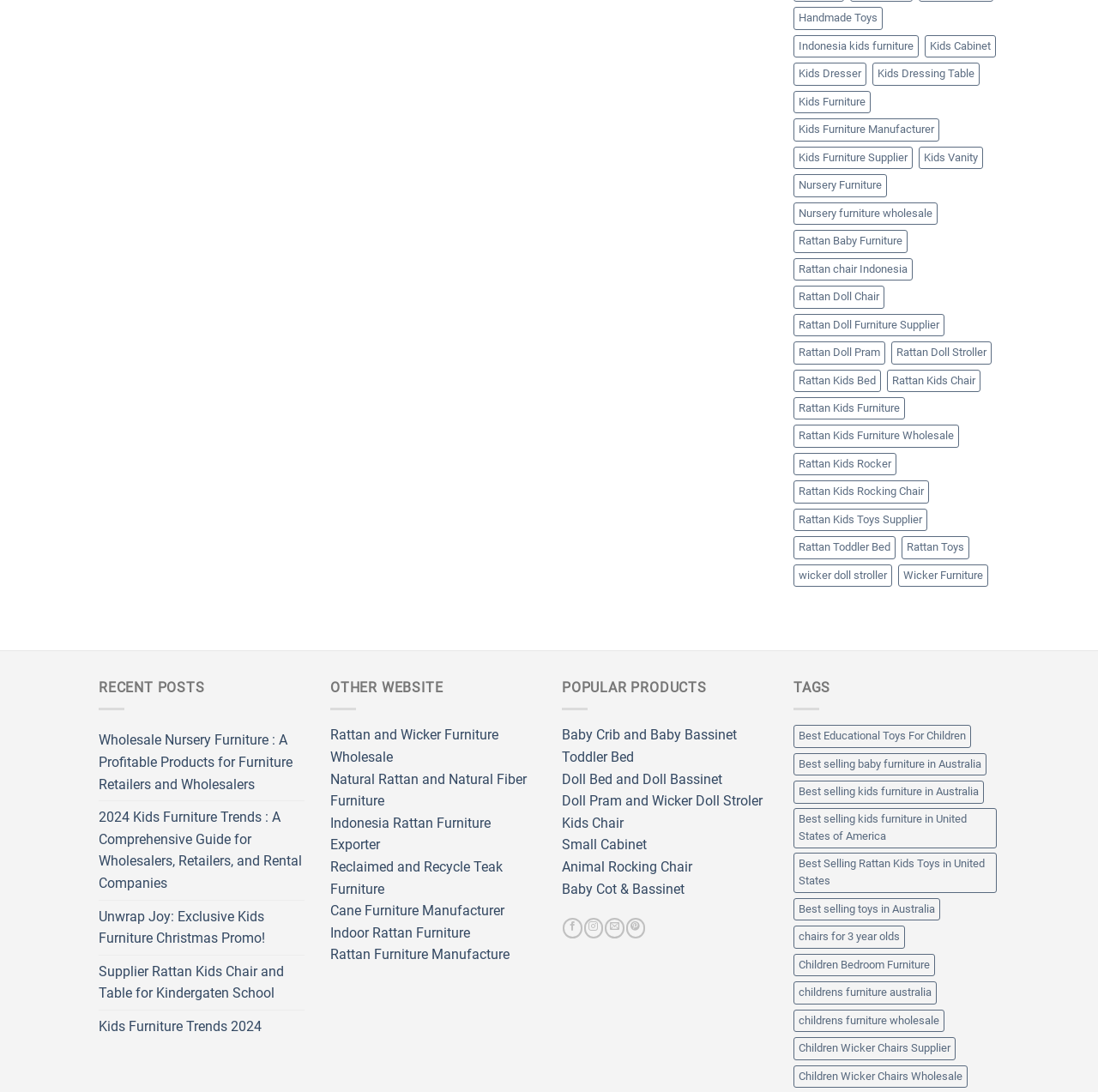Find the bounding box coordinates of the clickable region needed to perform the following instruction: "View Baby Crib and Baby Bassinet products". The coordinates should be provided as four float numbers between 0 and 1, i.e., [left, top, right, bottom].

[0.512, 0.666, 0.671, 0.681]